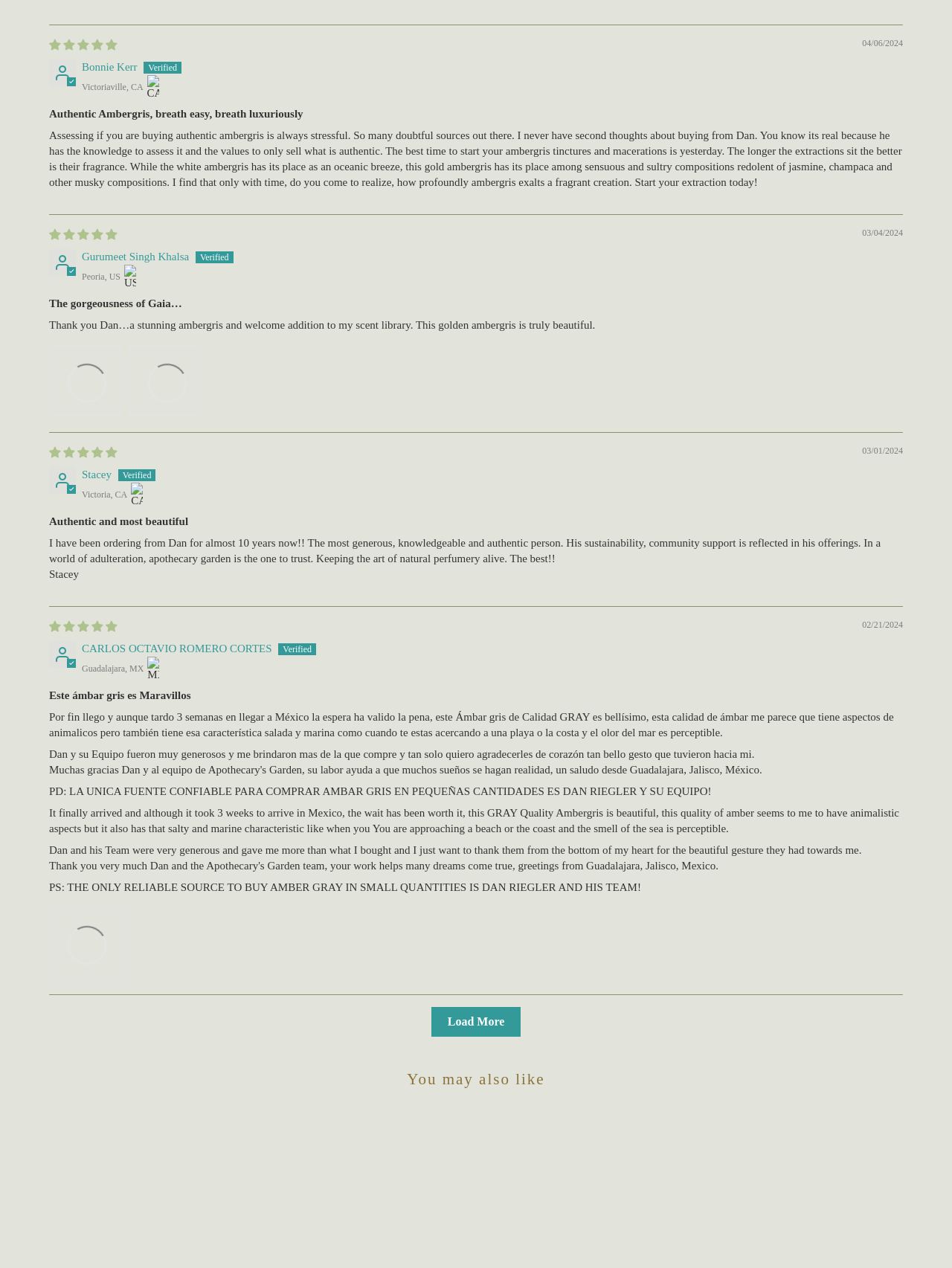What is the purpose of the 'Load More' button?
Utilize the information in the image to give a detailed answer to the question.

The 'Load More' button is likely used to load additional reviews or testimonials from customers who have purchased ambergris from the website. This allows users to read more opinions and experiences from other customers.